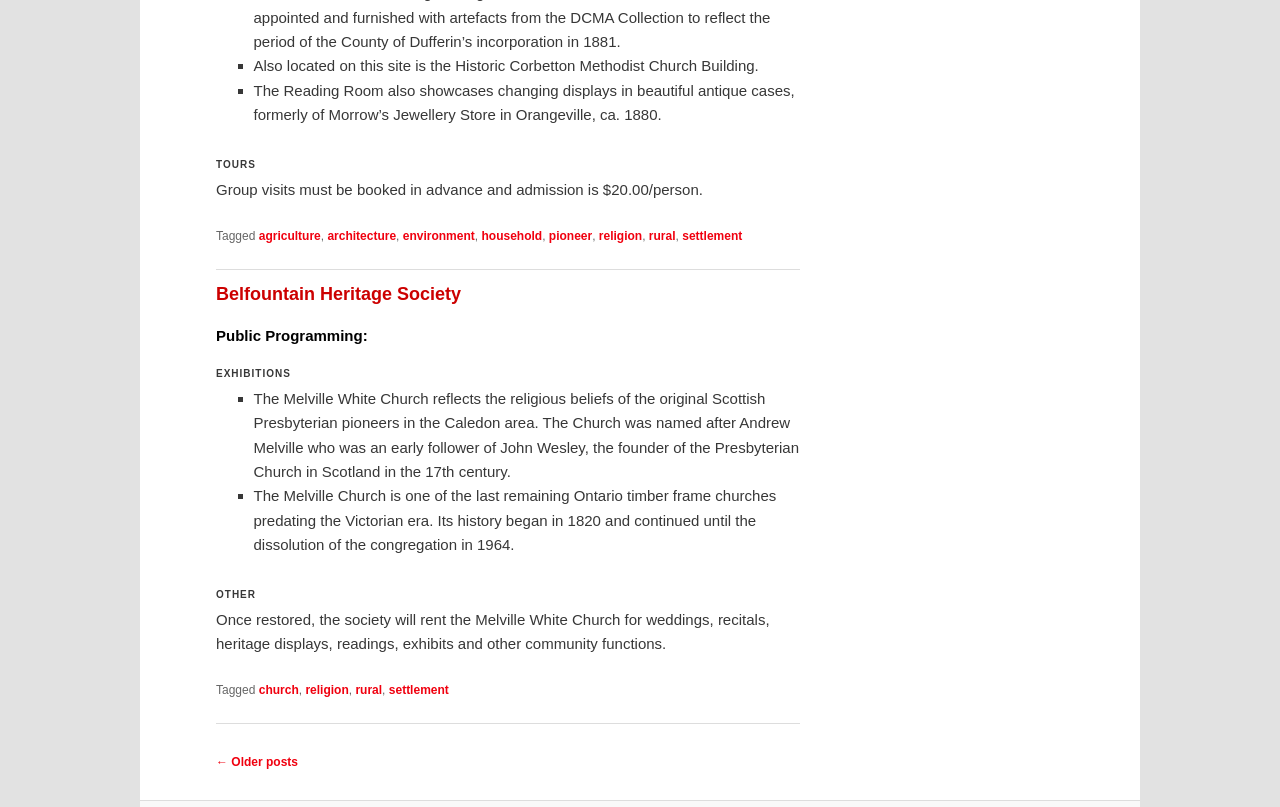Determine the bounding box coordinates of the section I need to click to execute the following instruction: "Click on the 'agriculture' link". Provide the coordinates as four float numbers between 0 and 1, i.e., [left, top, right, bottom].

[0.202, 0.283, 0.251, 0.301]